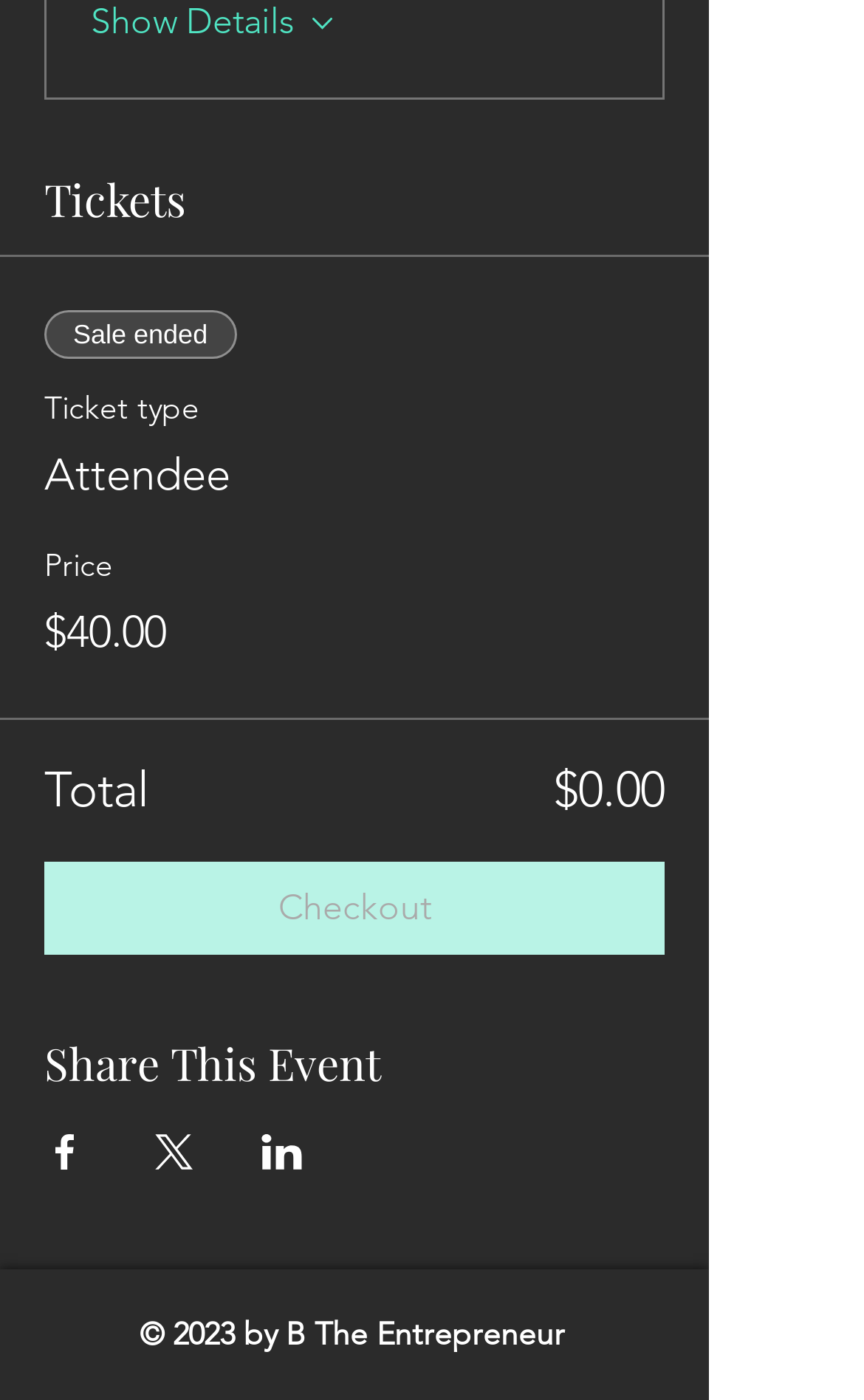Please determine the bounding box coordinates for the element with the description: "aria-label="Share event on Facebook"".

[0.051, 0.81, 0.1, 0.836]